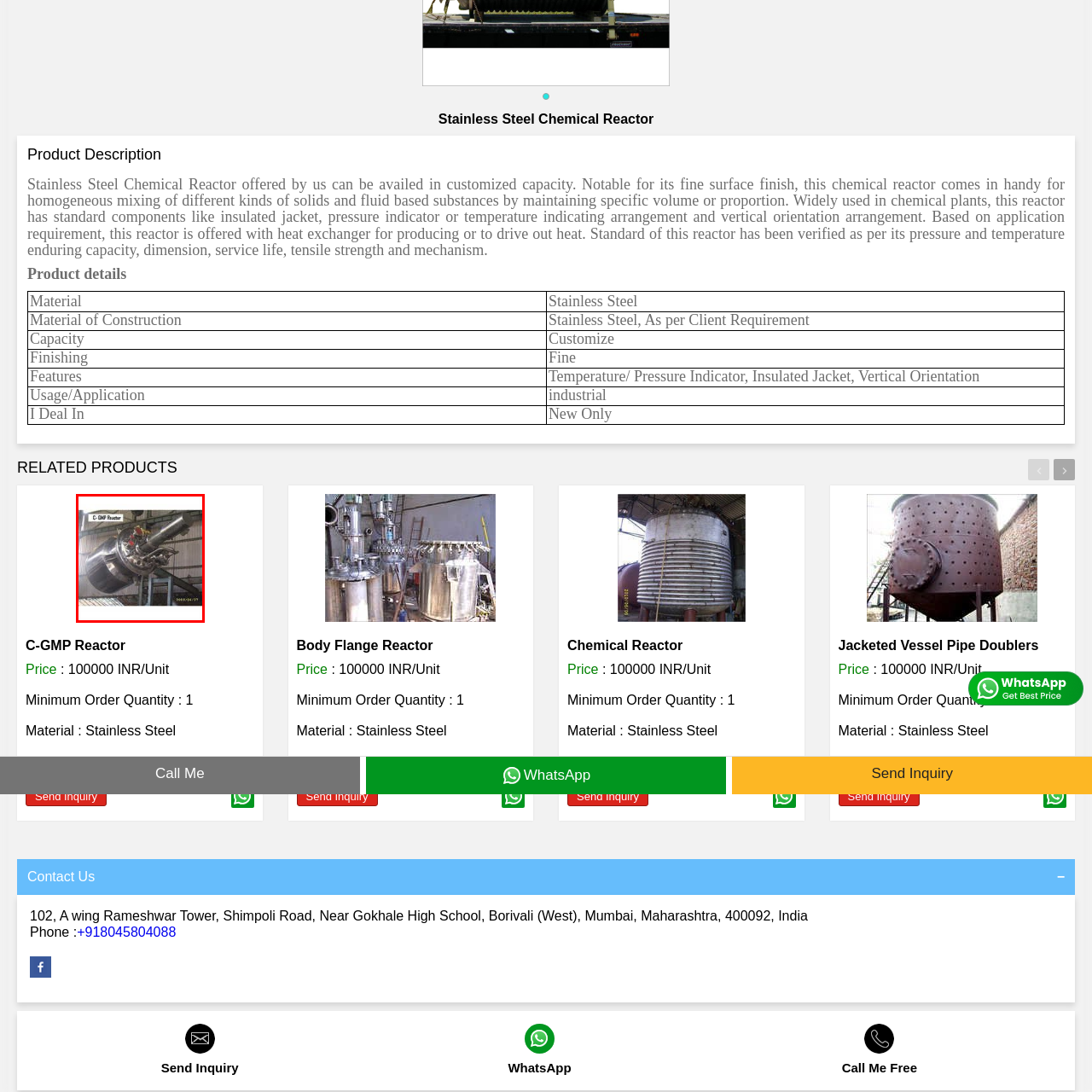Where is the reactor located?  
Observe the image highlighted by the red bounding box and supply a detailed response derived from the visual information in the image.

The reactor is depicted in a manufacturing or industrial setting, which suggests that it is being used or is ready to be installed in a facility that requires precise temperature and pressure management for chemical processing.